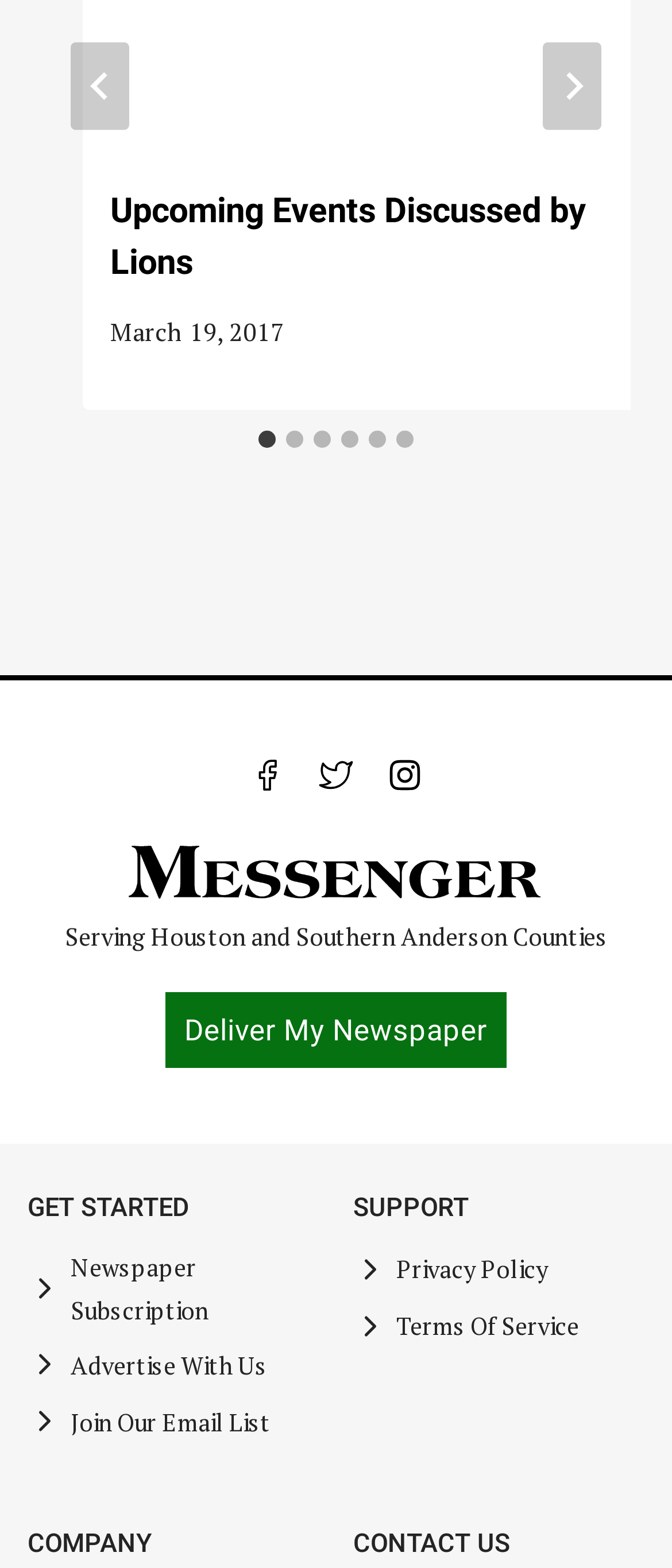Determine the bounding box coordinates for the area you should click to complete the following instruction: "Select slide 1".

[0.385, 0.275, 0.41, 0.286]